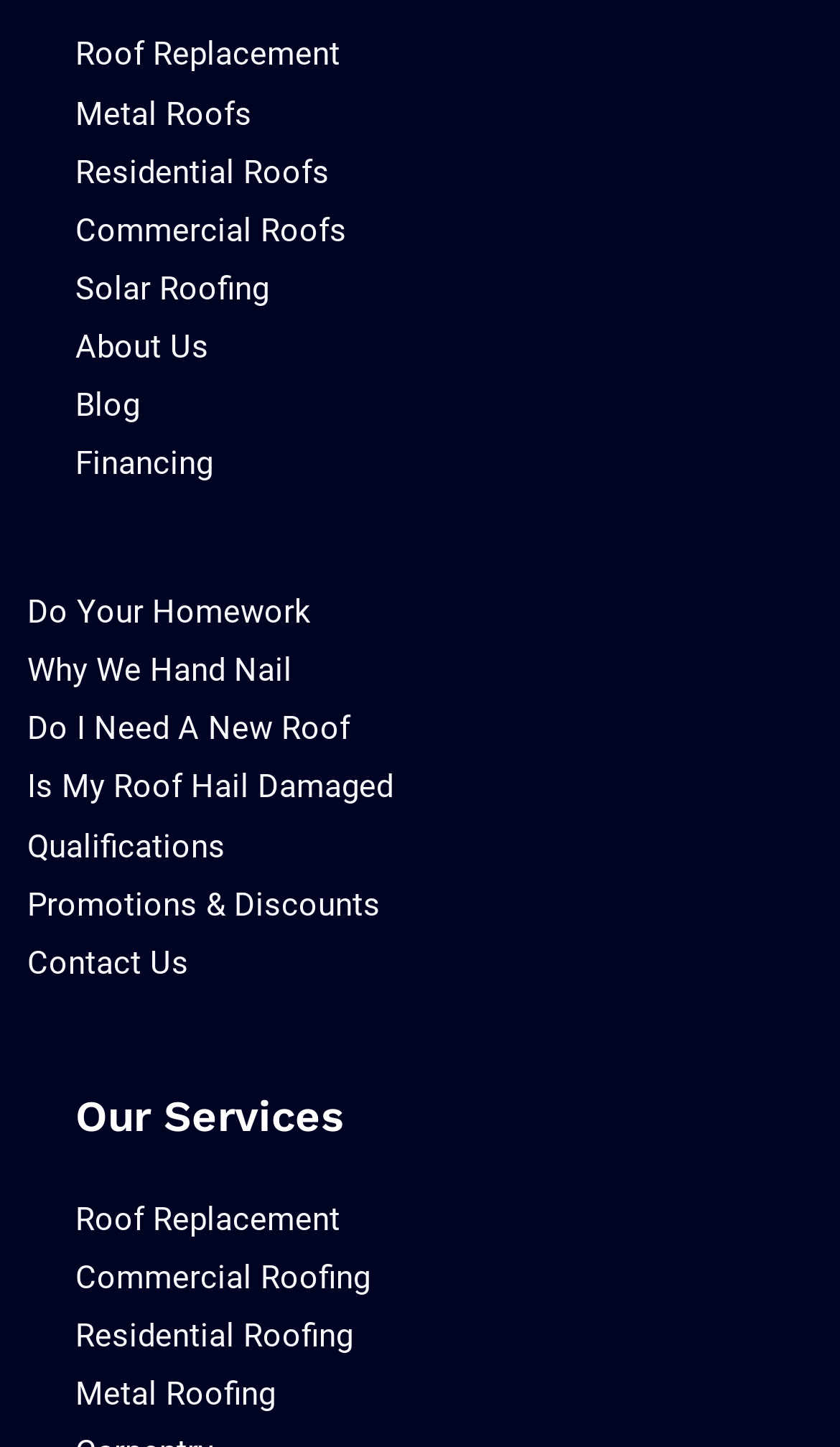Predict the bounding box for the UI component with the following description: "Blog".

[0.09, 0.267, 0.167, 0.293]